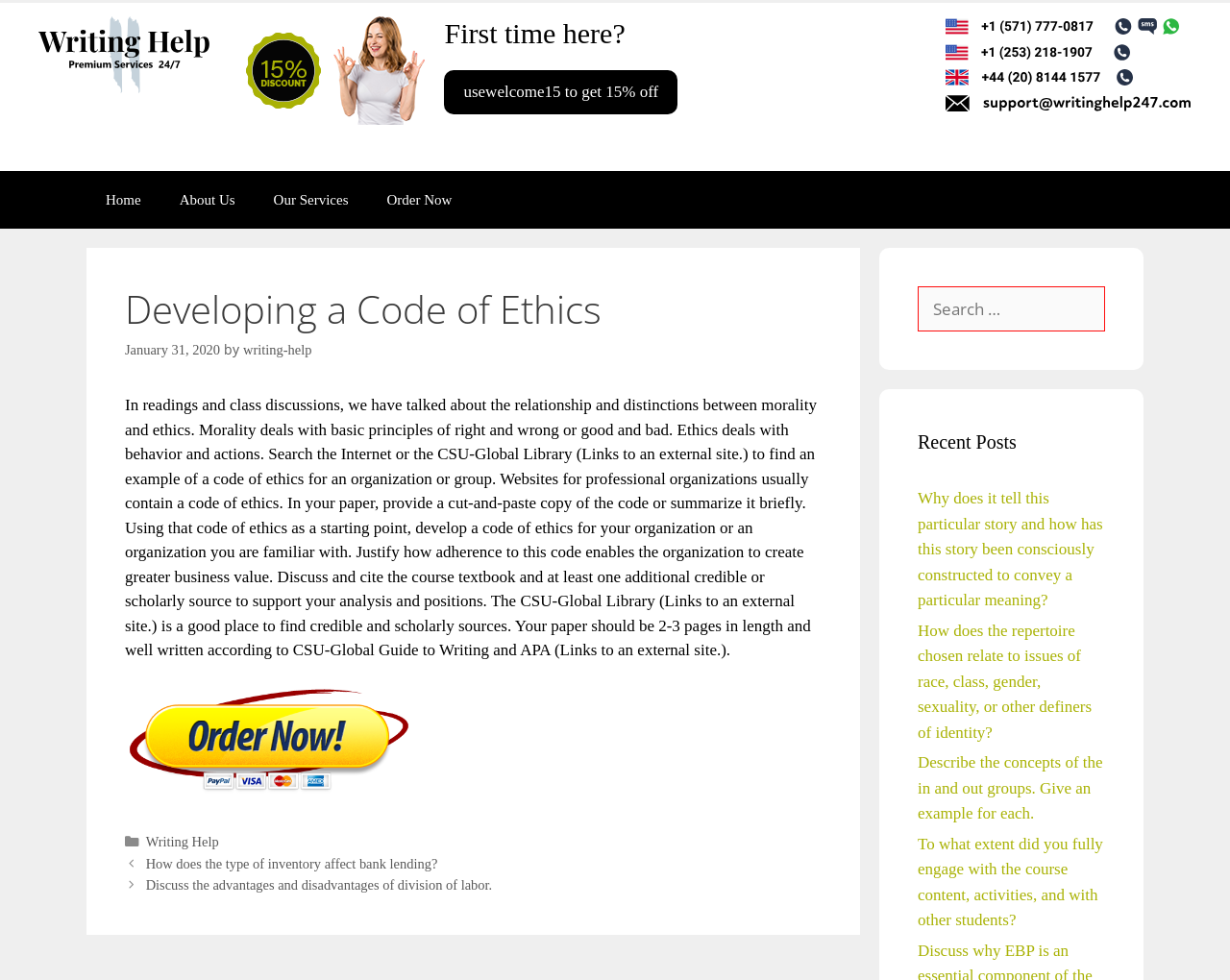Please identify the bounding box coordinates of the region to click in order to complete the given instruction: "Click on 'Satisfaction Guarantee'". The coordinates should be four float numbers between 0 and 1, i.e., [left, top, right, bottom].

[0.185, 0.113, 0.361, 0.131]